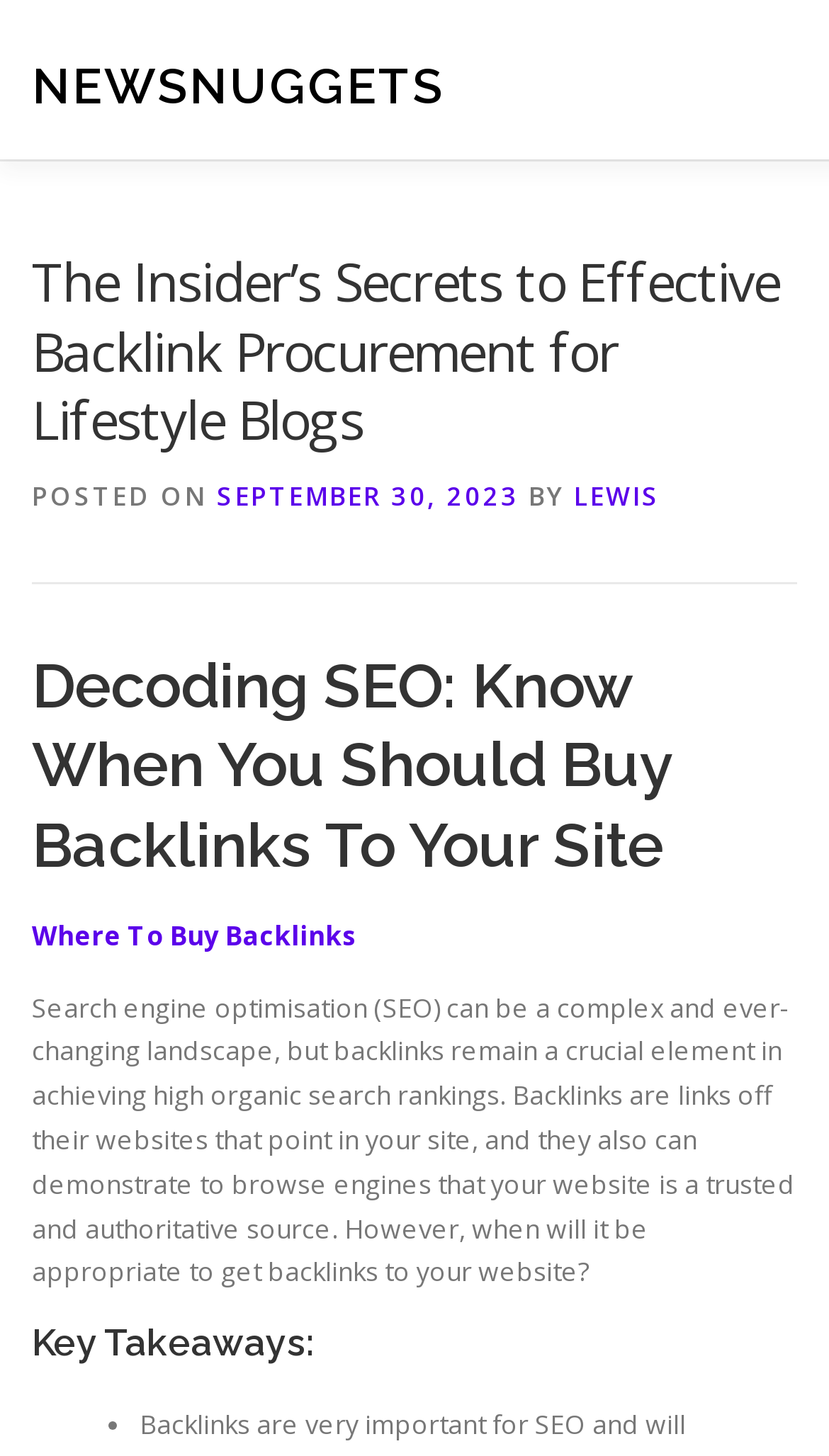Write a detailed summary of the webpage, including text, images, and layout.

The webpage is about effective backlink procurement for lifestyle blogs, with a focus on SEO strategies. At the top left, there is a link to "NEWSNUGGETS" and a few navigation links, including "Contact" and "Privacy Policy", aligned horizontally. 

Below these links, there is a main header section that spans almost the entire width of the page. It contains the title "The Insider’s Secrets to Effective Backlink Procurement for Lifestyle Blogs" and some metadata, including the post date "SEPTEMBER 30, 2023" and the author "LEWIS". 

Following the header section, there is a subheading "Decoding SEO: Know When You Should Buy Backlinks To Your Site". Below this subheading, there is a link to "Where To Buy Backlinks" on the left side, and a block of text that discusses the importance of backlinks in SEO. The text explains that backlinks are links from other websites that point to your site, demonstrating to search engines that your website is trusted and authoritative.

Further down, there is another subheading "Key Takeaways:", followed by a list item marked with a bullet point.